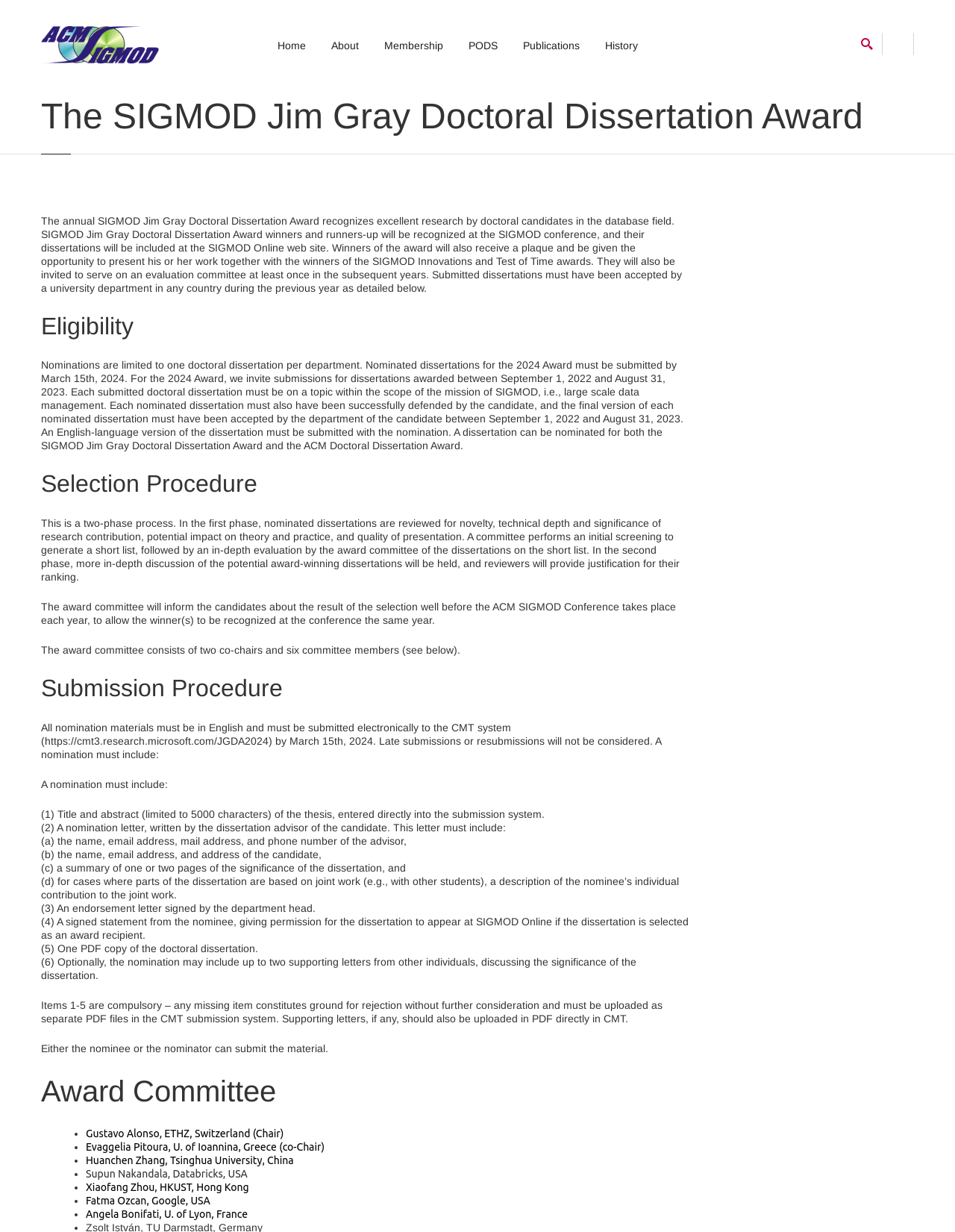Please examine the image and answer the question with a detailed explanation:
What is the name of the co-Chair from Greece?

The question asks for the name of the co-Chair from Greece. The list marker '•' and the static text 'Evaggelia Pitoura, U. of Ioannina, Greece (co-Chair)' provide the answer, indicating that the name of the co-Chair from Greece is Evaggelia Pitoura.